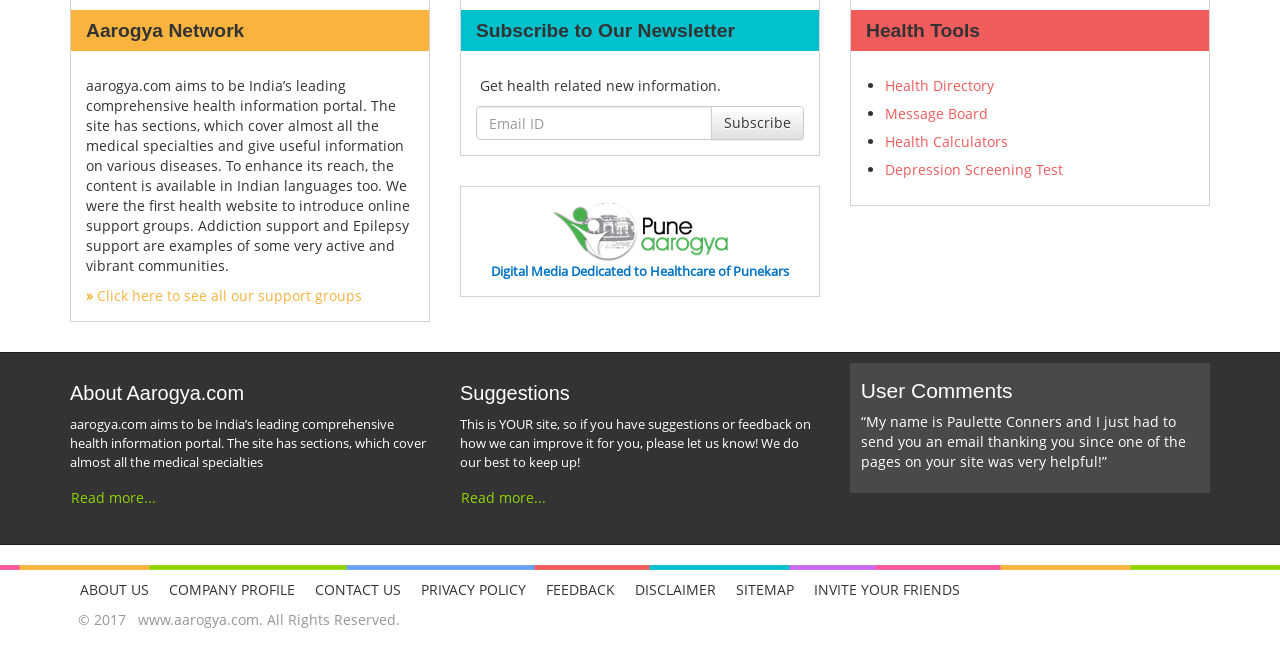Determine the coordinates of the bounding box for the clickable area needed to execute this instruction: "Click on the support groups link".

[0.067, 0.431, 0.283, 0.46]